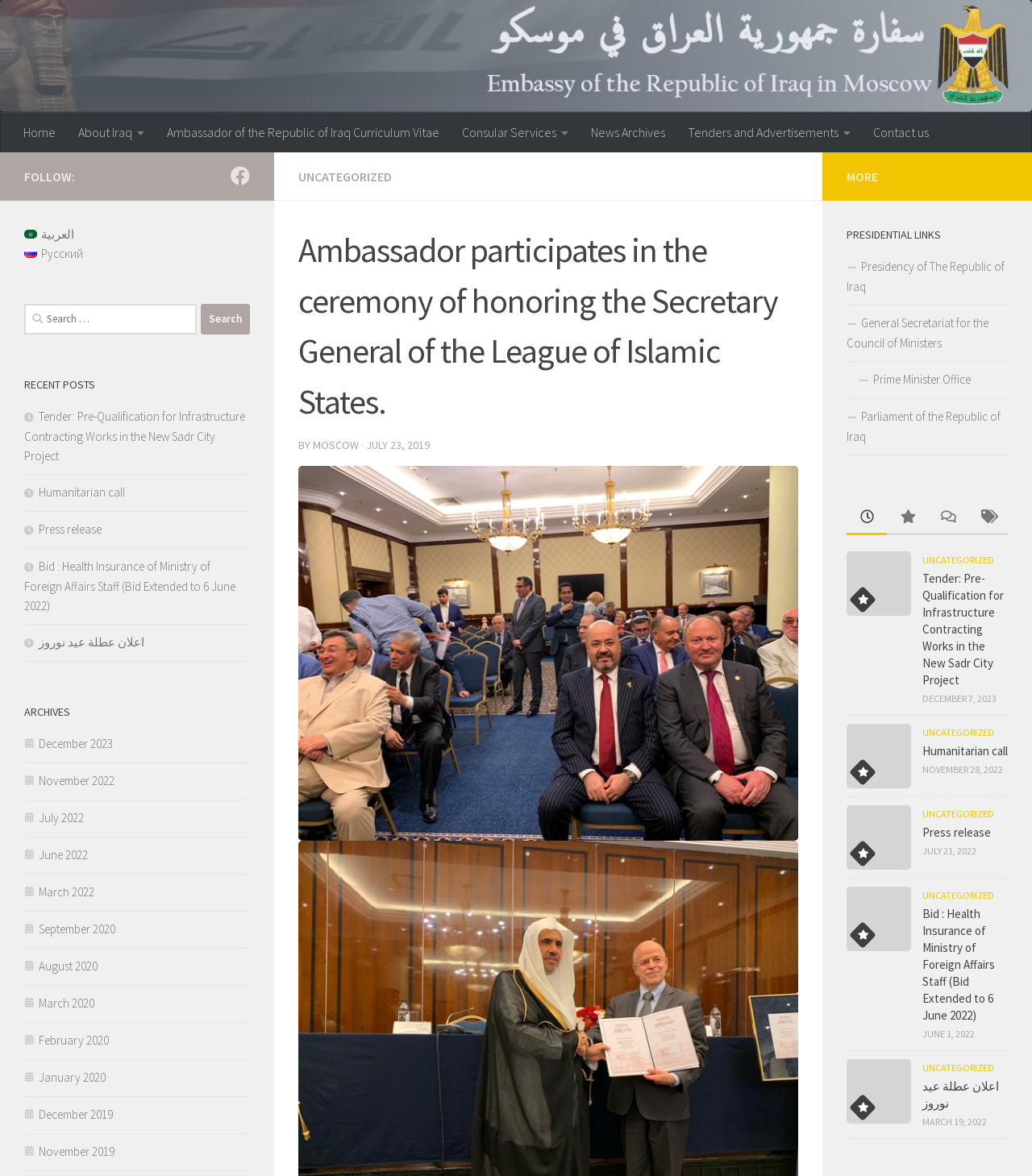What is the purpose of the 'Search for:' field?
Provide a detailed answer to the question, using the image to inform your response.

The 'Search for:' field is a search box that allows users to search for specific content on the website. This can be inferred from the presence of a search box and the label 'Search for:' next to it.